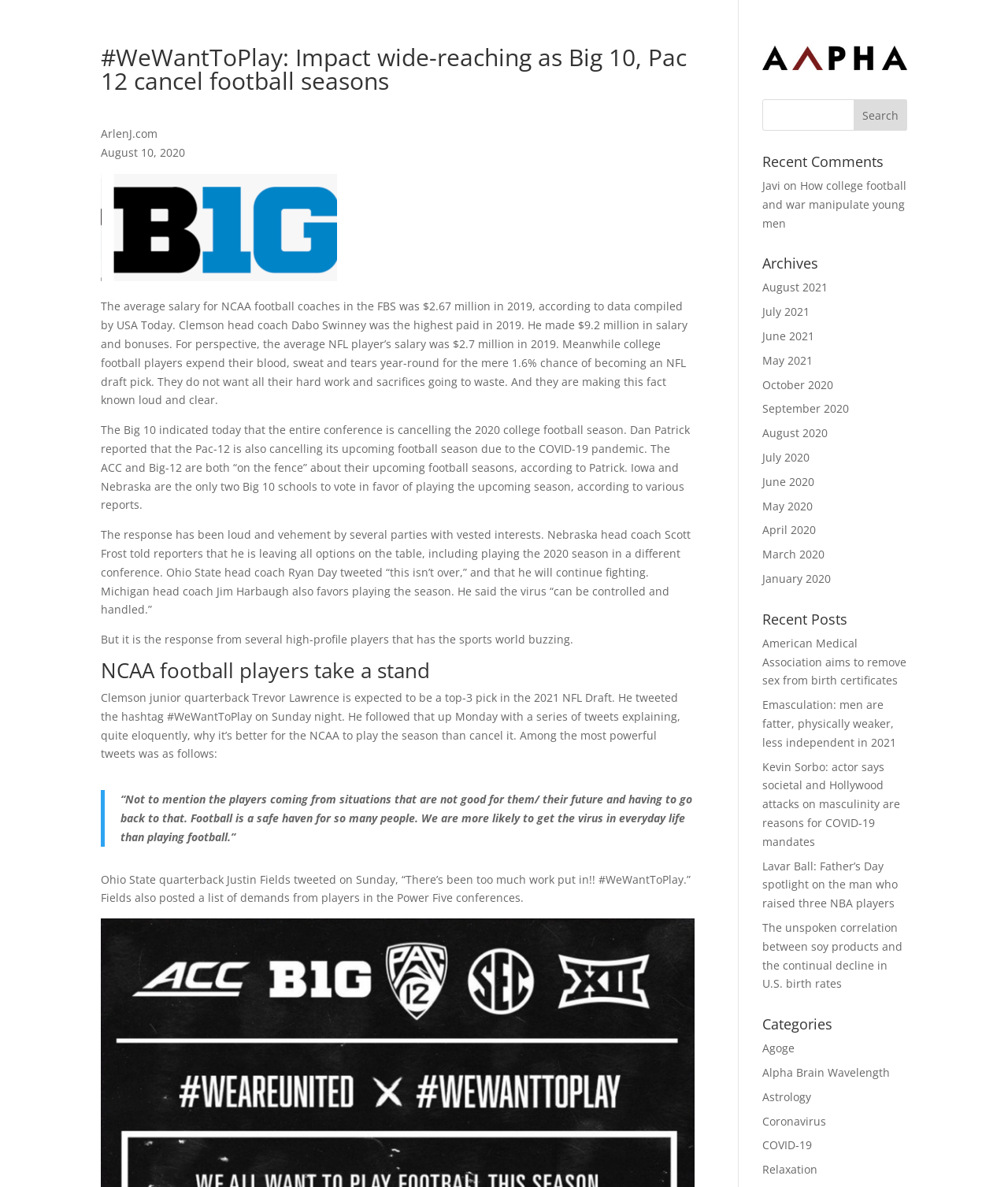Determine the bounding box coordinates for the area that should be clicked to carry out the following instruction: "Search for something".

[0.756, 0.084, 0.9, 0.11]